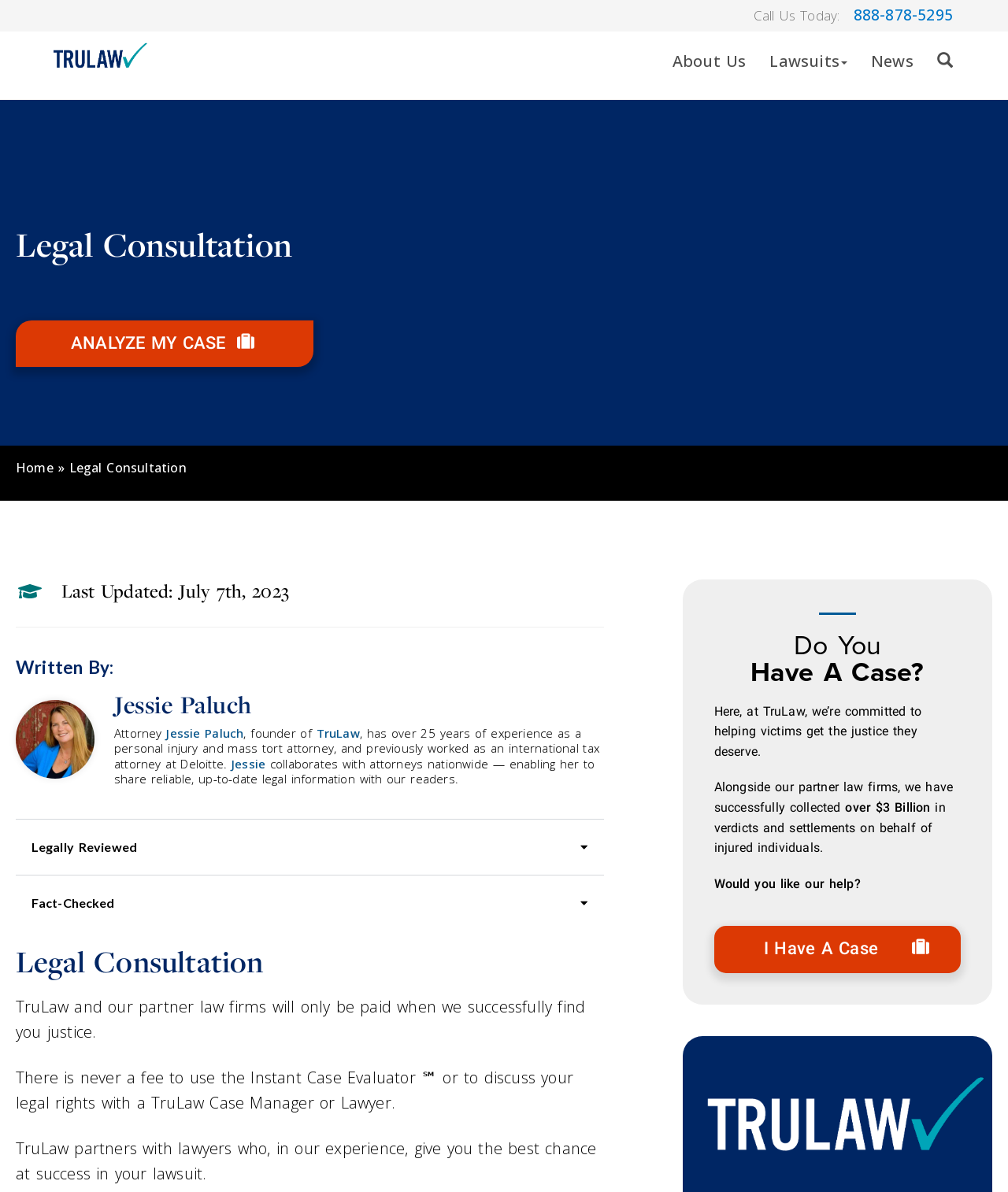Using the webpage screenshot, locate the HTML element that fits the following description and provide its bounding box: "My Account".

None